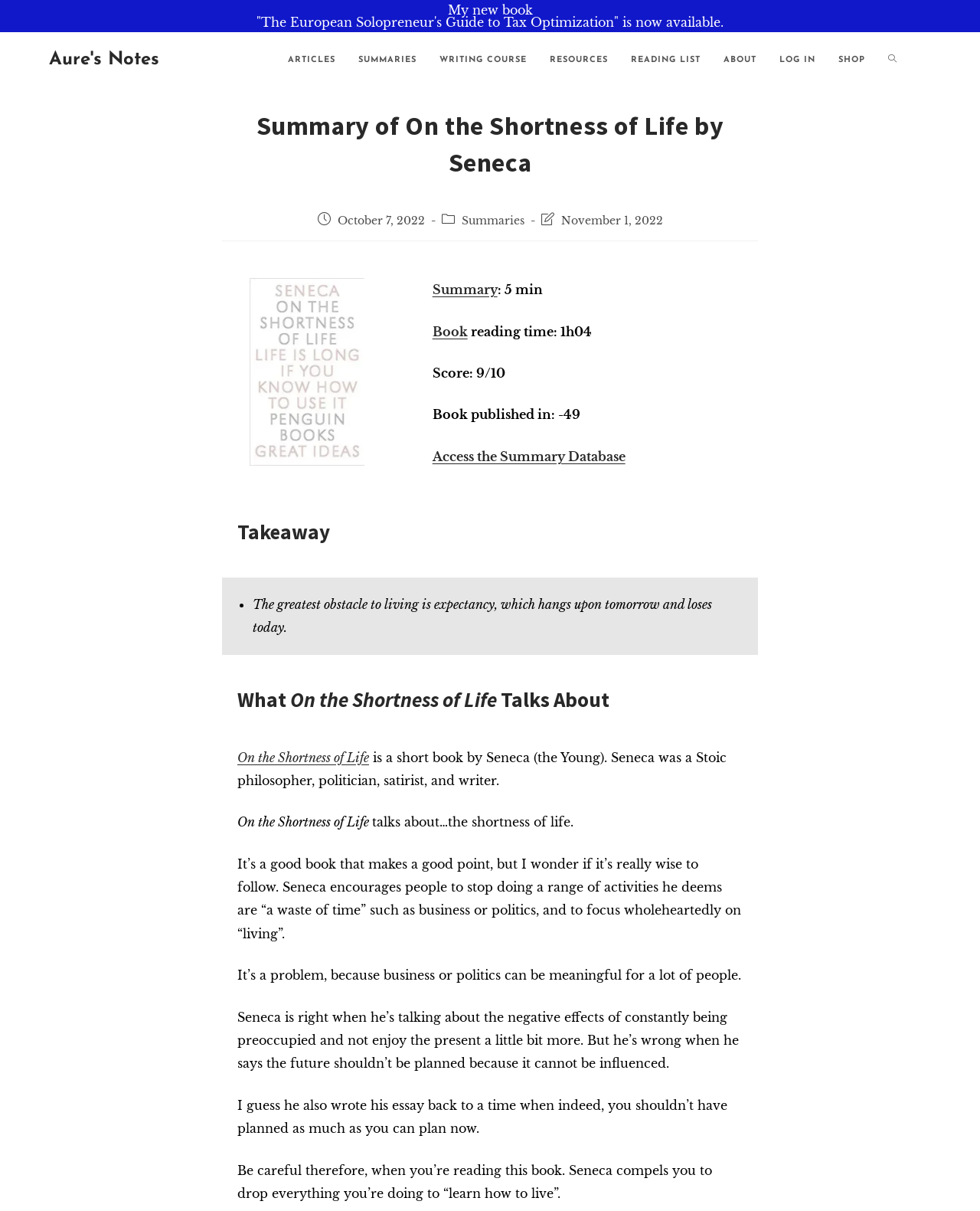Utilize the details in the image to thoroughly answer the following question: What is the reading time of the book?

I found the reading time of the book by looking at the static text 'reading time: 1h04' which is mentioned along with the link 'Book'.